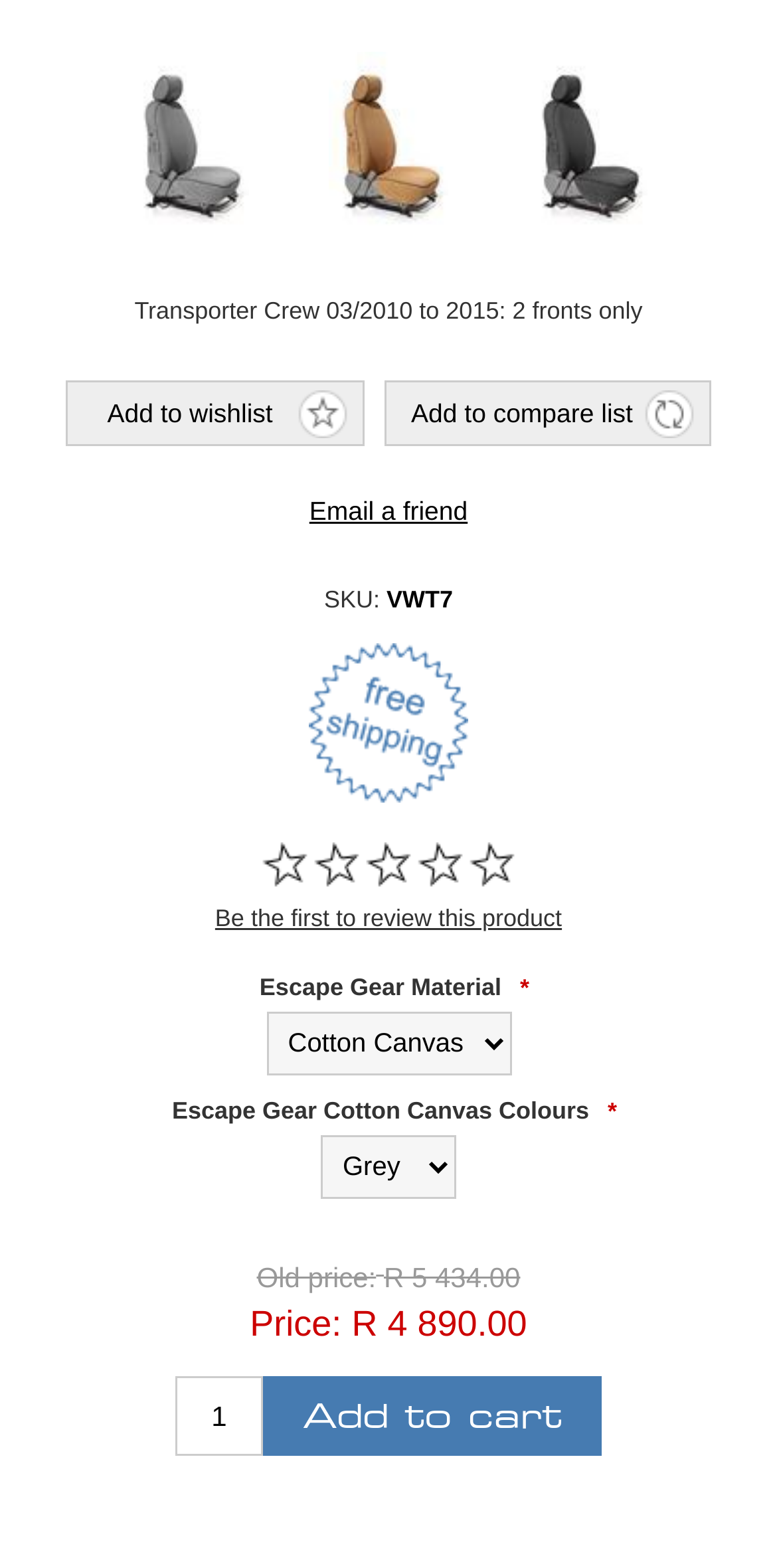Please specify the bounding box coordinates for the clickable region that will help you carry out the instruction: "Select escape gear material".

[0.342, 0.645, 0.658, 0.686]